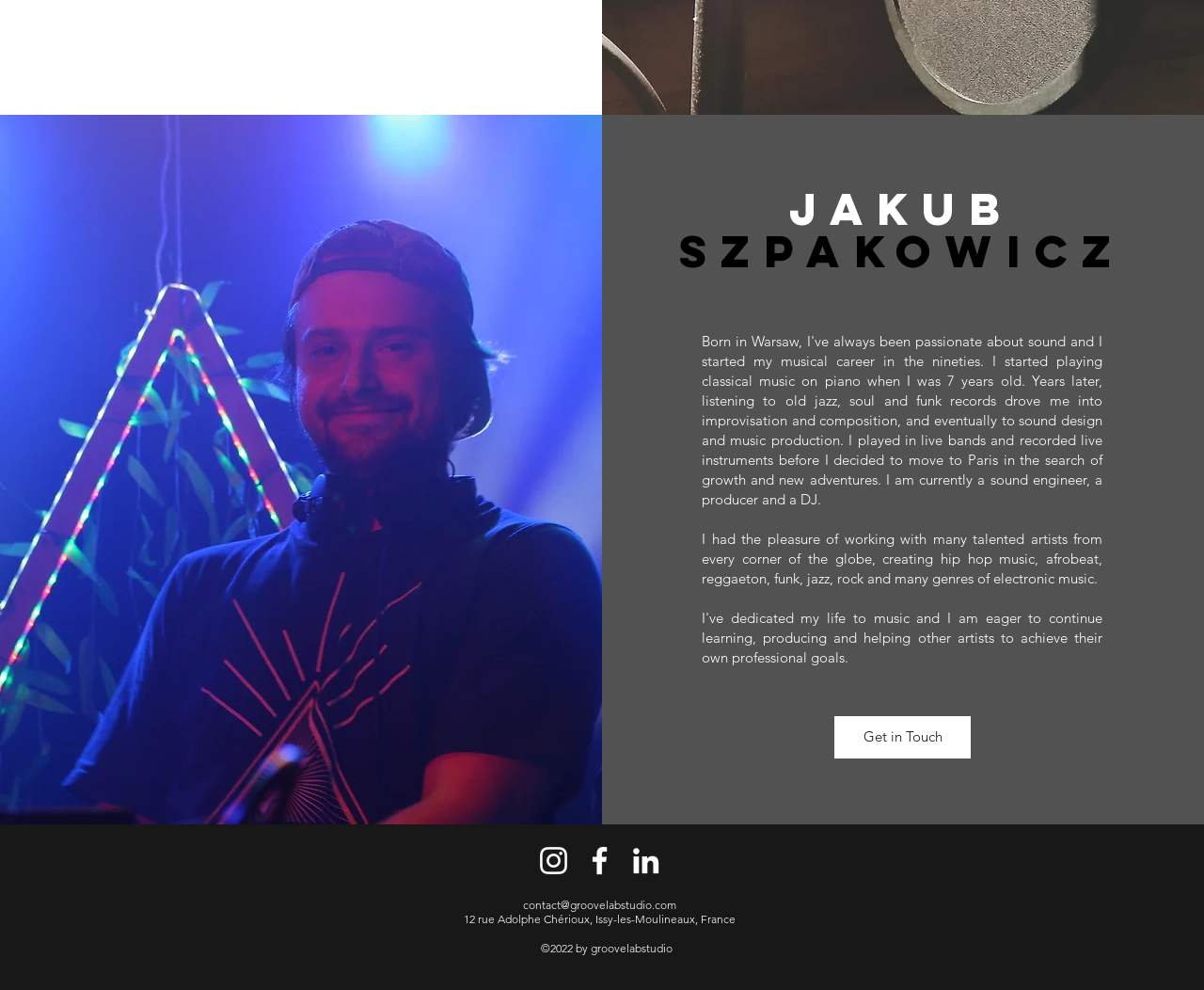Bounding box coordinates are specified in the format (top-left x, top-left y, bottom-right x, bottom-right y). All values are floating point numbers bounded between 0 and 1. Please provide the bounding box coordinate of the region this sentence describes: aria-label="Blanc Facebook Icône"

[0.483, 0.851, 0.513, 0.888]